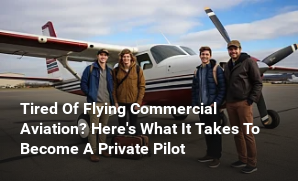What is the tone of the men in the image?
Please give a well-detailed answer to the question.

The caption describes the men as appearing enthusiastic and ready for adventure, conveying a sense of excitement and camaraderie as they prepare for their getaway trip.